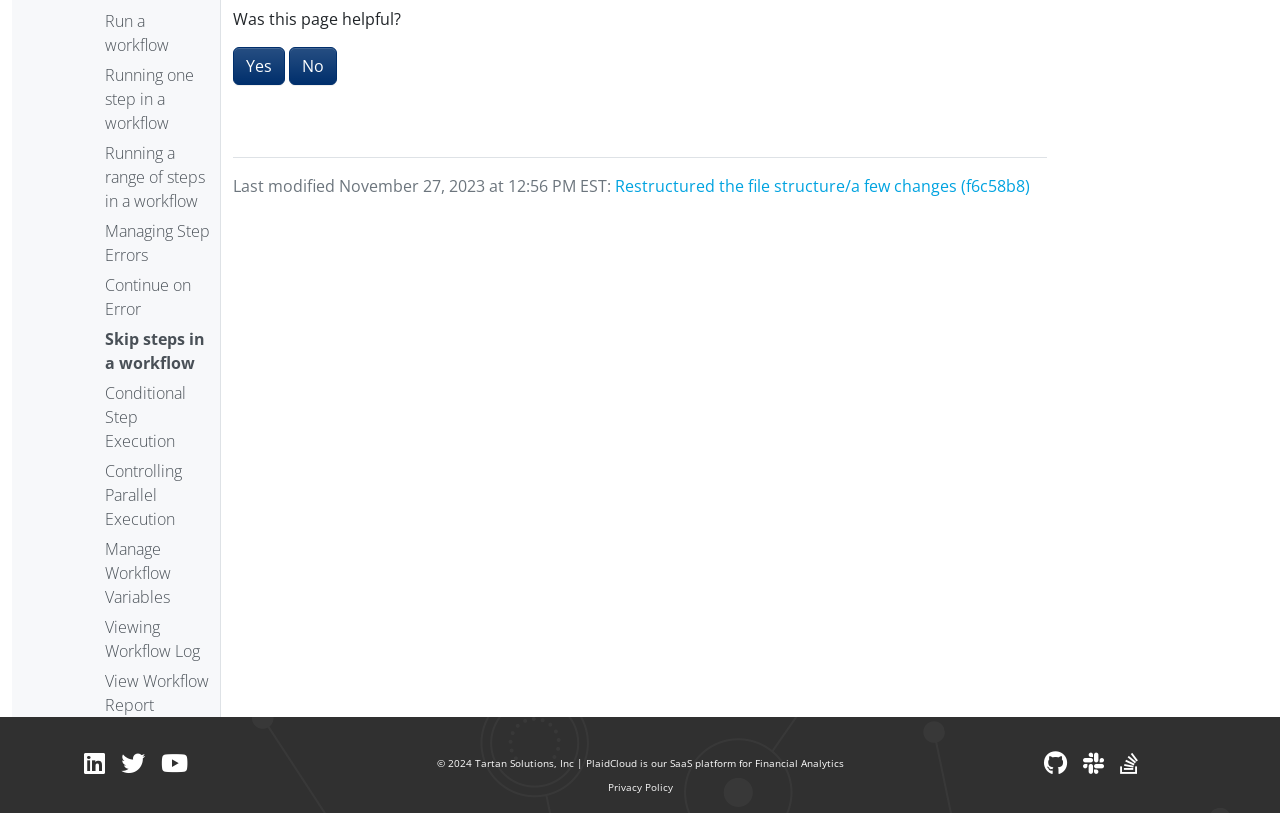Identify the bounding box for the UI element specified in this description: "View a dependency audit". The coordinates must be four float numbers between 0 and 1, formatted as [left, top, right, bottom].

[0.082, 0.889, 0.165, 0.985]